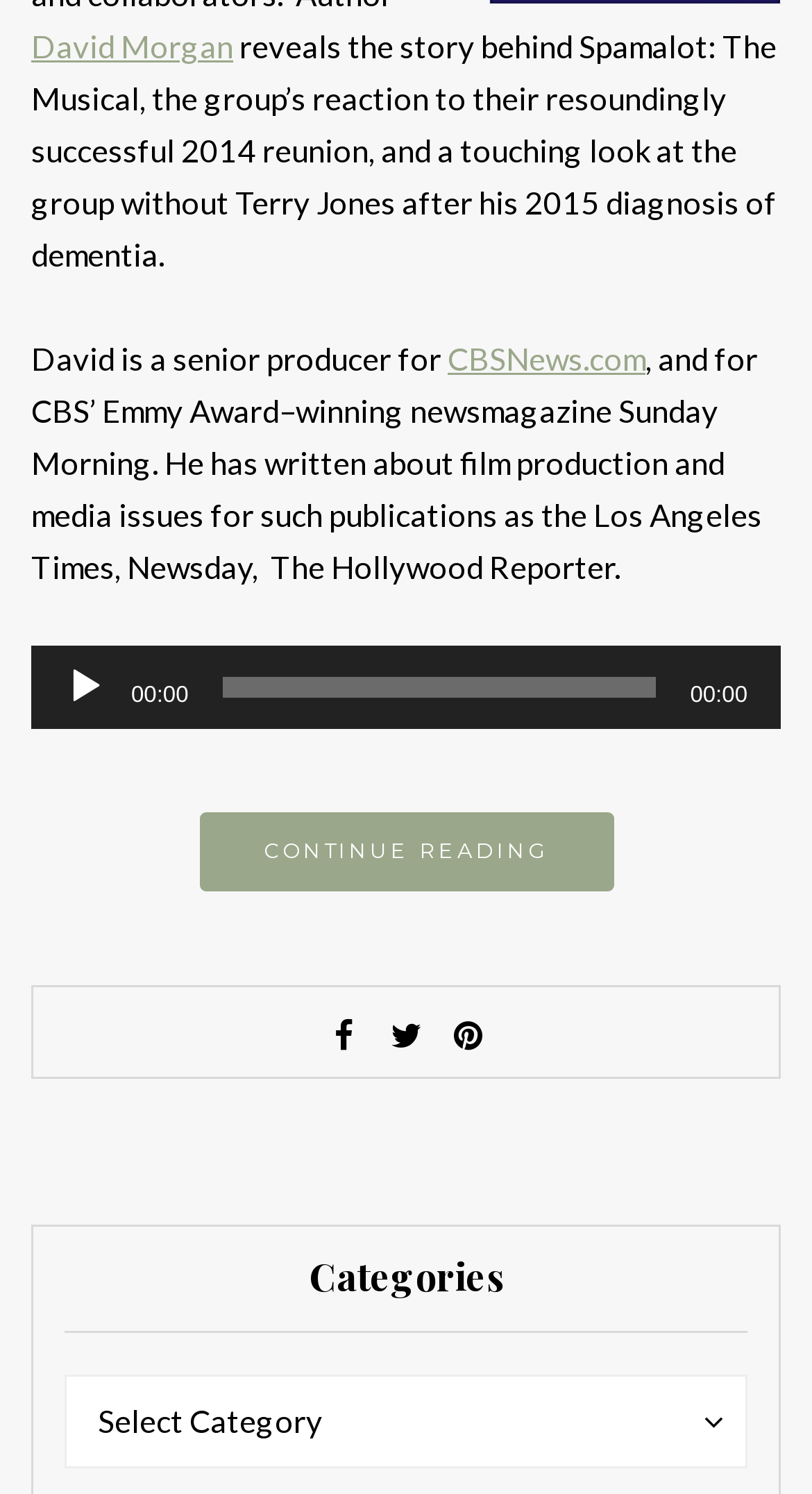Please identify the bounding box coordinates of the clickable area that will allow you to execute the instruction: "click on David Morgan's link".

[0.038, 0.019, 0.287, 0.044]